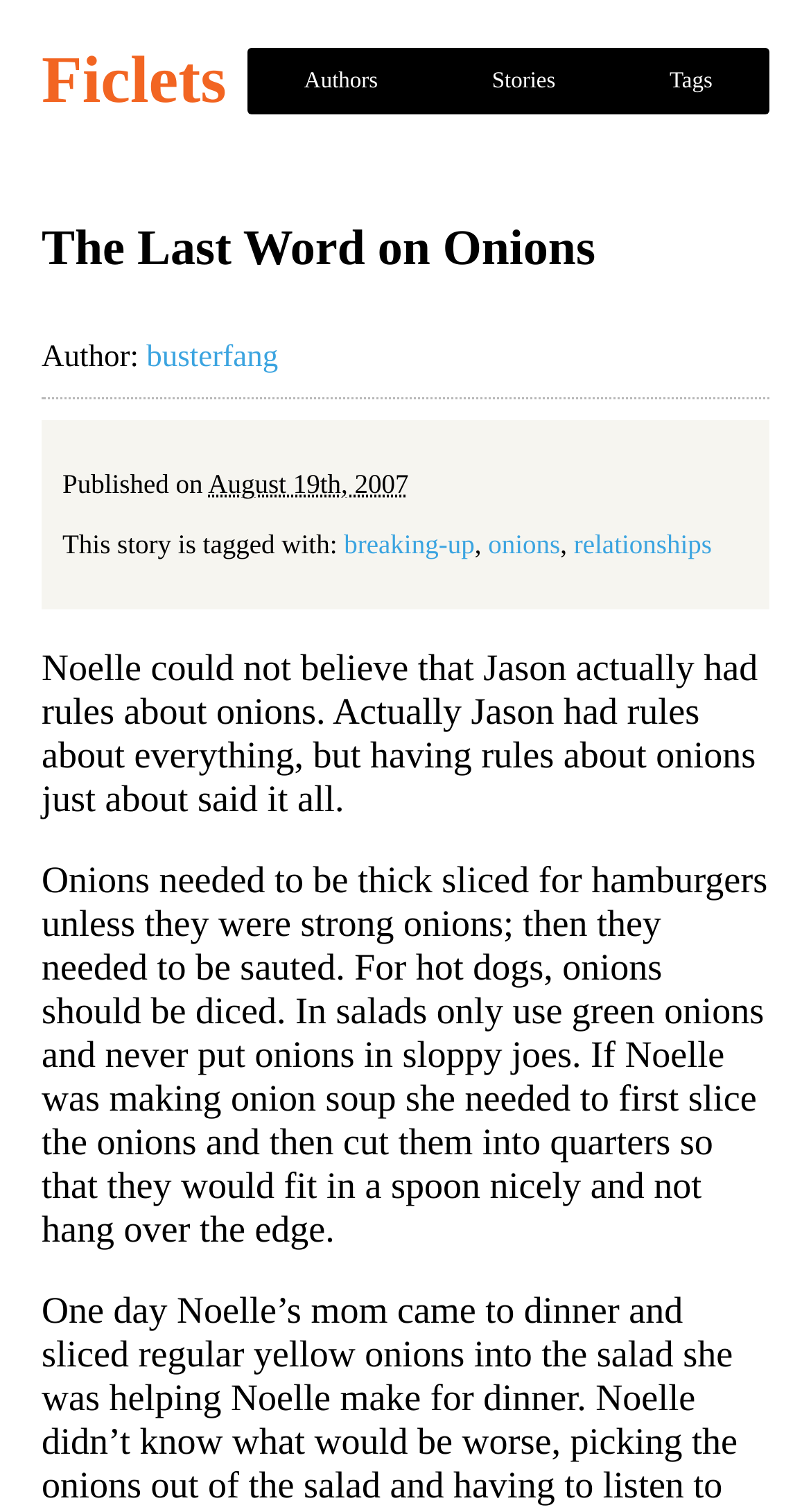Find the bounding box coordinates of the element to click in order to complete the given instruction: "visit busterfang's profile."

[0.181, 0.225, 0.343, 0.247]